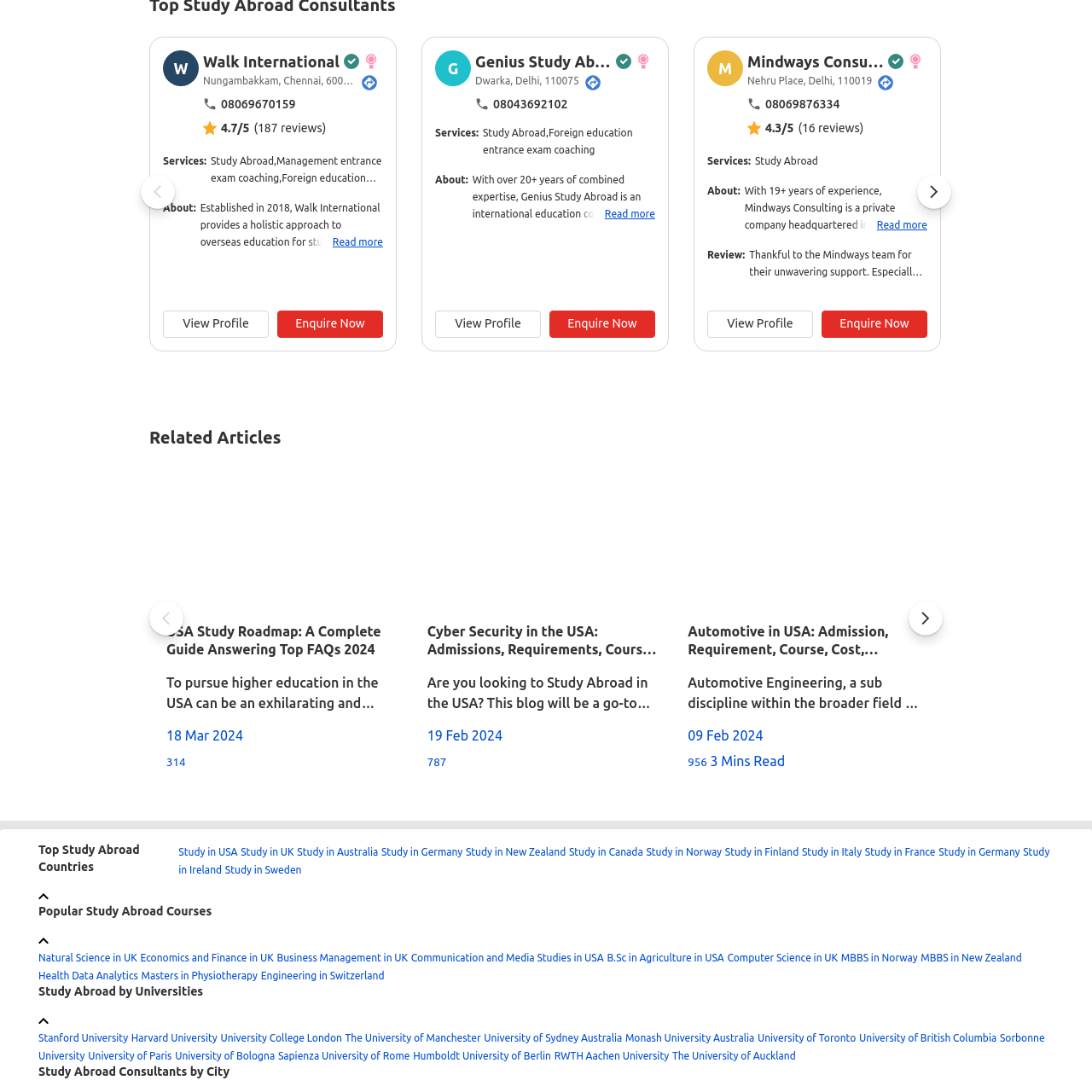In which countries does Walk International aim to support students?
Observe the image inside the red-bordered box and offer a detailed answer based on the visual details you find.

Walk International focuses on providing a holistic approach to education, aiming to support students in achieving their academic and professional goals in English-speaking countries, specifically the UK, USA, Canada, and Australia.